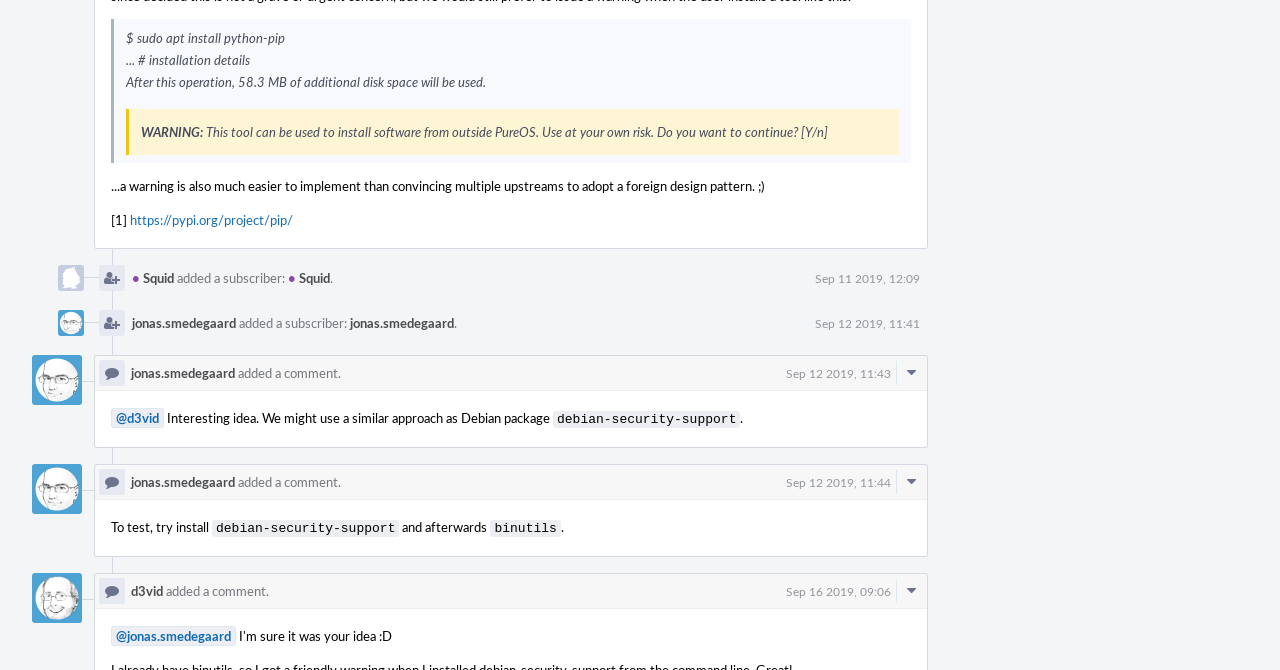Determine the bounding box coordinates of the section I need to click to execute the following instruction: "Check the comment by d3vid". Provide the coordinates as four float numbers between 0 and 1, i.e., [left, top, right, bottom].

[0.102, 0.868, 0.127, 0.895]